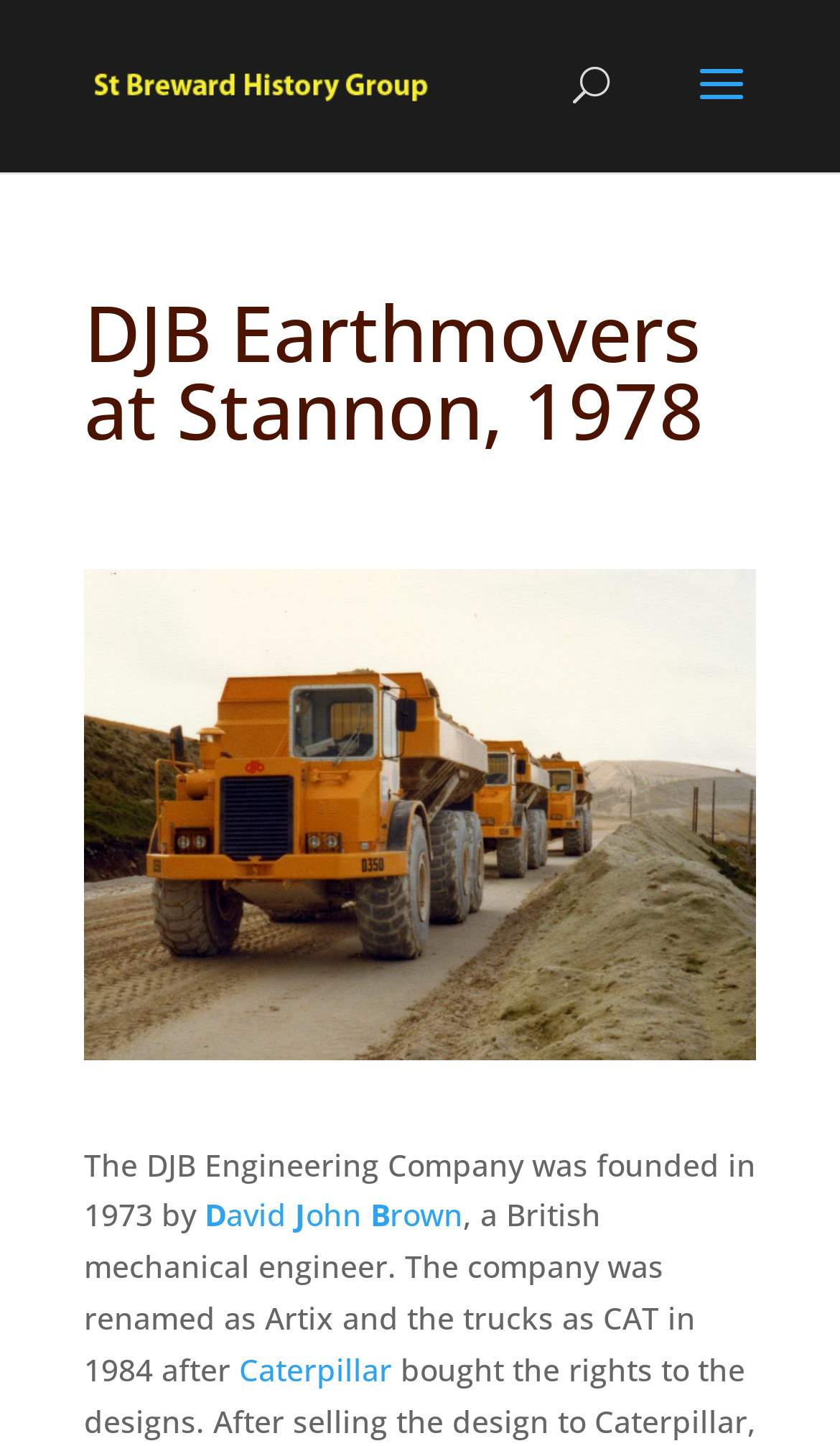Determine the bounding box coordinates (top-left x, top-left y, bottom-right x, bottom-right y) of the UI element described in the following text: David John Brown

[0.244, 0.826, 0.551, 0.854]